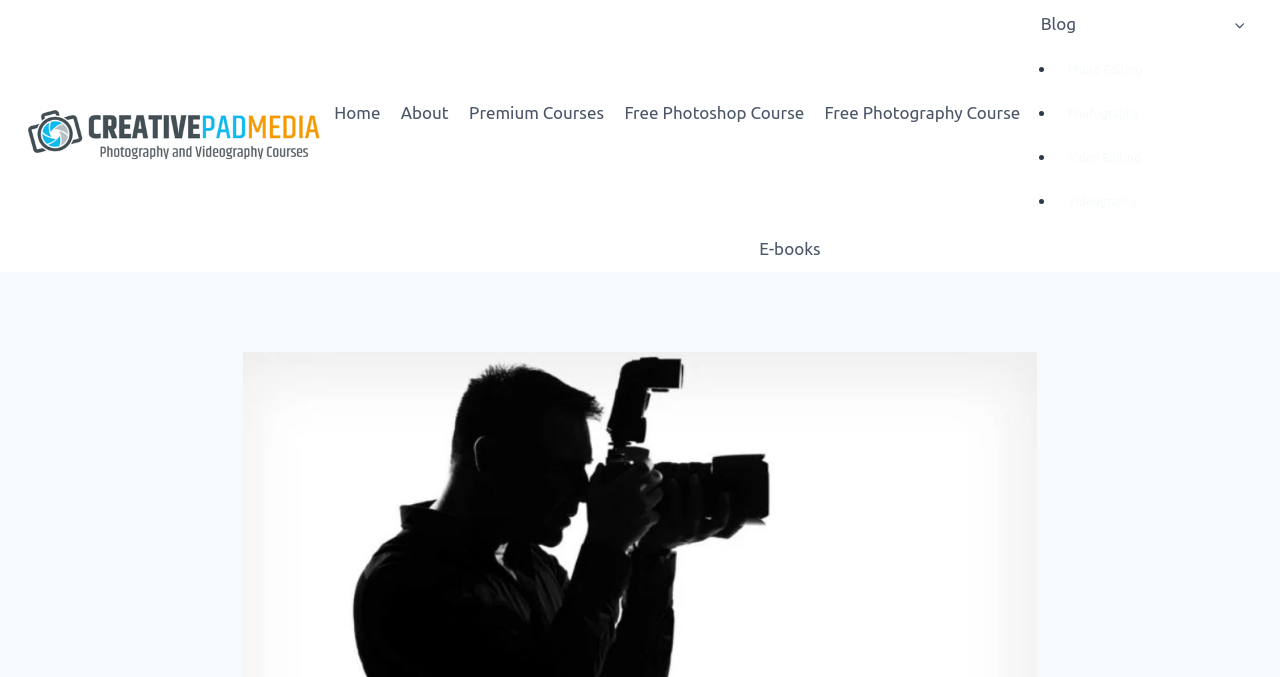Indicate the bounding box coordinates of the clickable region to achieve the following instruction: "check out free photoshop course."

[0.48, 0.131, 0.636, 0.201]